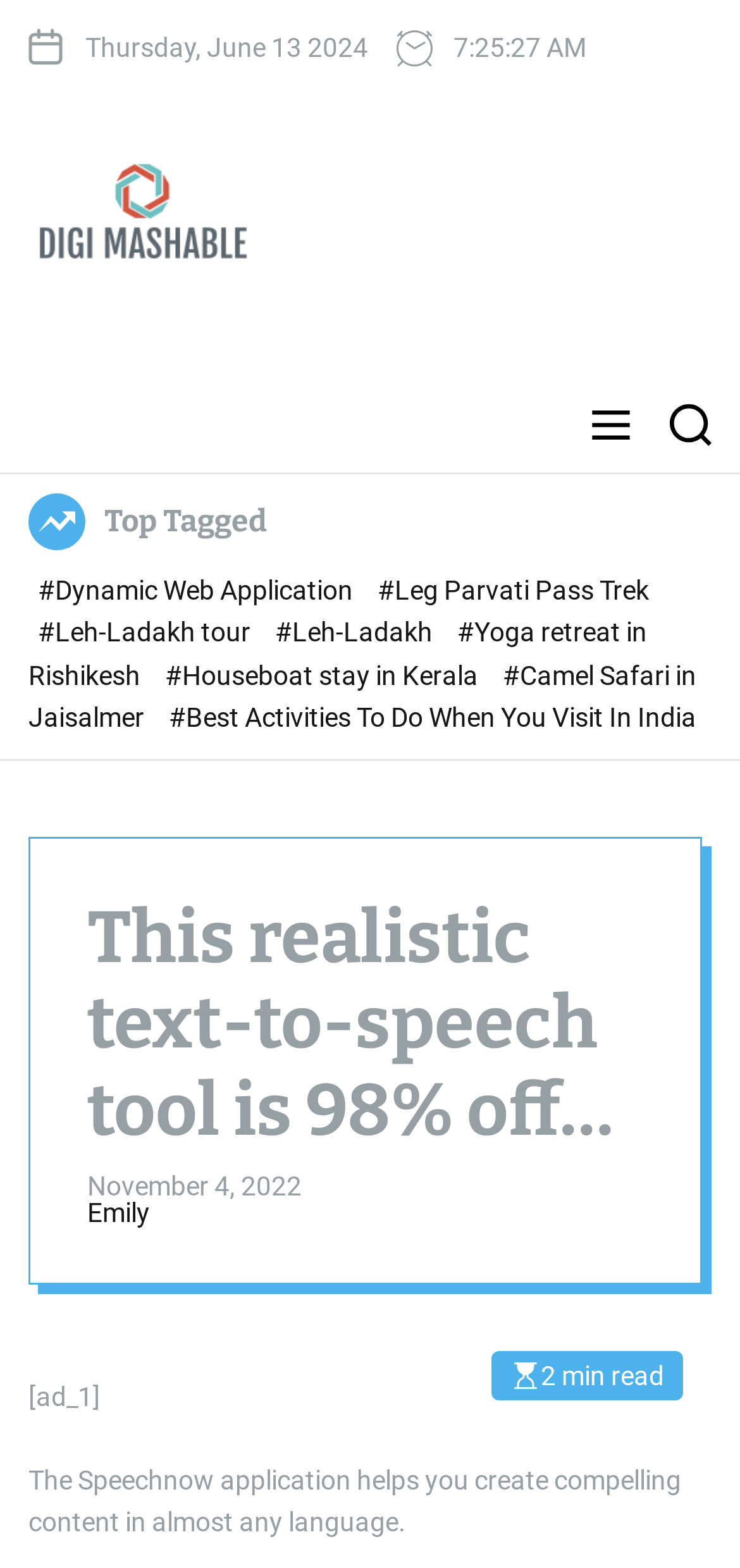Use the details in the image to answer the question thoroughly: 
What is the name of the website?

I found the name of the website by looking at the link elements at the top of the page, where I saw the text 'DigiMashable'.